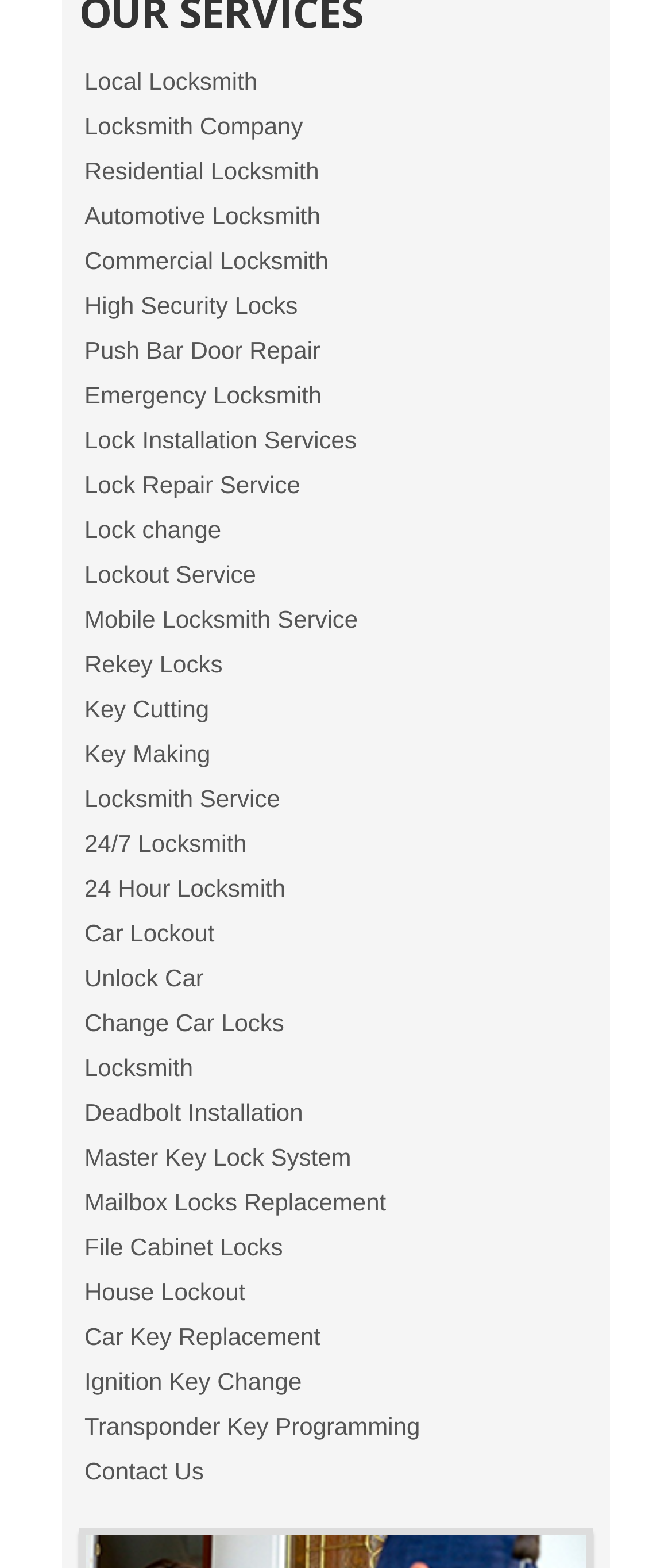Determine the bounding box coordinates of the clickable element necessary to fulfill the instruction: "Contact Us". Provide the coordinates as four float numbers within the 0 to 1 range, i.e., [left, top, right, bottom].

[0.118, 0.924, 0.882, 0.952]